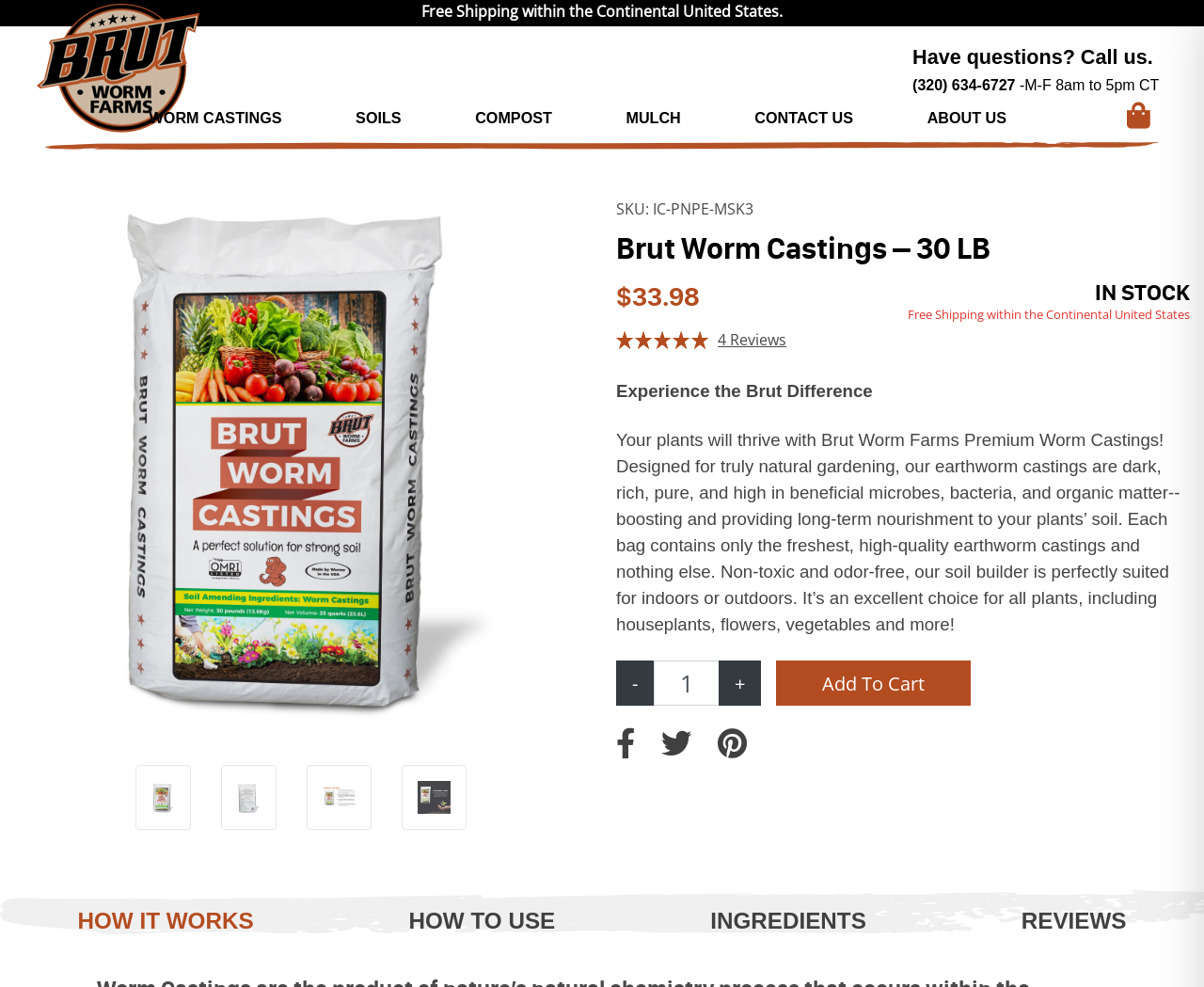What is the name of the company?
Please give a detailed answer to the question using the information shown in the image.

I found the company name by looking at the logo image with the text 'Brut Worm Farms' at the top of the webpage, which is also a link.